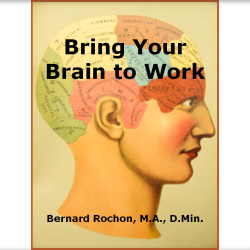What is the focus of the book?
From the details in the image, answer the question comprehensively.

The caption explains that the book explores the connection between mental processes and workplace productivity, suggesting that understanding how the brain works can enhance both personal growth and professional effectiveness.